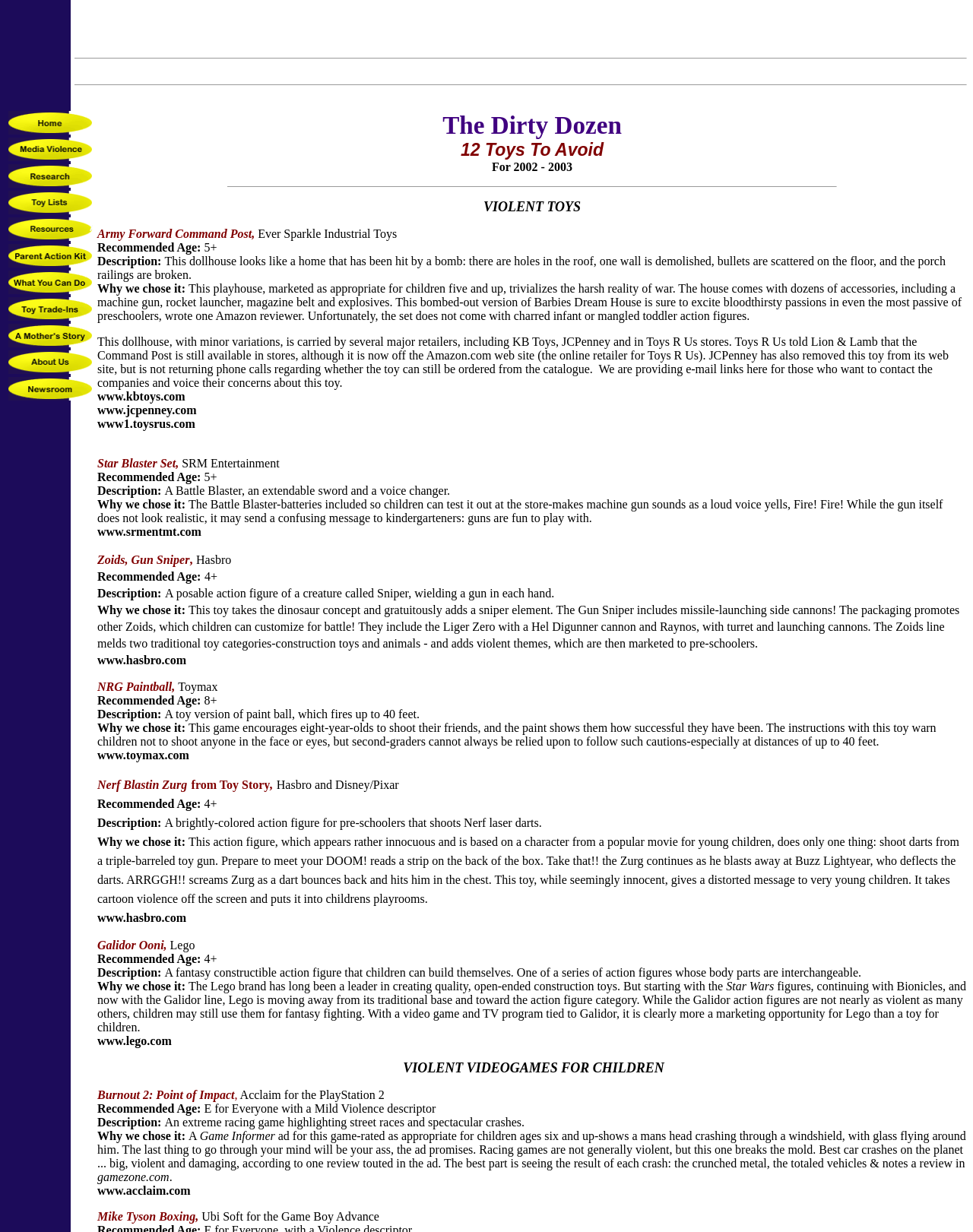Offer a meticulous caption that includes all visible features of the webpage.

The webpage is about the Lion & Lamb Project, which focuses on preventing violence in children by promoting non-violent toys and play. The page has a simple layout with a header section at the top, followed by a navigation menu and then the main content area.

At the top, there is a header section with the project's name, "Lion & Lamb Project", and an image associated with it. Below the header, there is a navigation menu with links to various pages, including "Home", "Media Violence", "Research", "Toy Lists", "Resources", "Parent Action Kit", "What You Can Do", "Toy Trade-Ins", "A Mother's Story", "About Us", and "Newsroom".

The main content area is divided into sections, each describing a specific toy that promotes violence. There are four sections, each with a heading, a description of the toy, and a reason why it was chosen as an example of a violent toy. The toys described are "Army Forward Command Post", "Star Blaster Set", "Zoids, Gun Sniper", and "NRG Paintball".

Each section has a similar structure, with a heading that includes the name of the toy and its recommended age range. The description of the toy is provided in a paragraph, followed by a reason why it was chosen as an example of a violent toy. The reason is also provided in a paragraph. Some sections also include links to the websites of the companies that manufacture or sell these toys.

Overall, the webpage is focused on highlighting the issue of violent toys and promoting non-violent play for children. It provides examples of toys that promote violence and encourages parents to take action to prevent their children from being exposed to such toys.